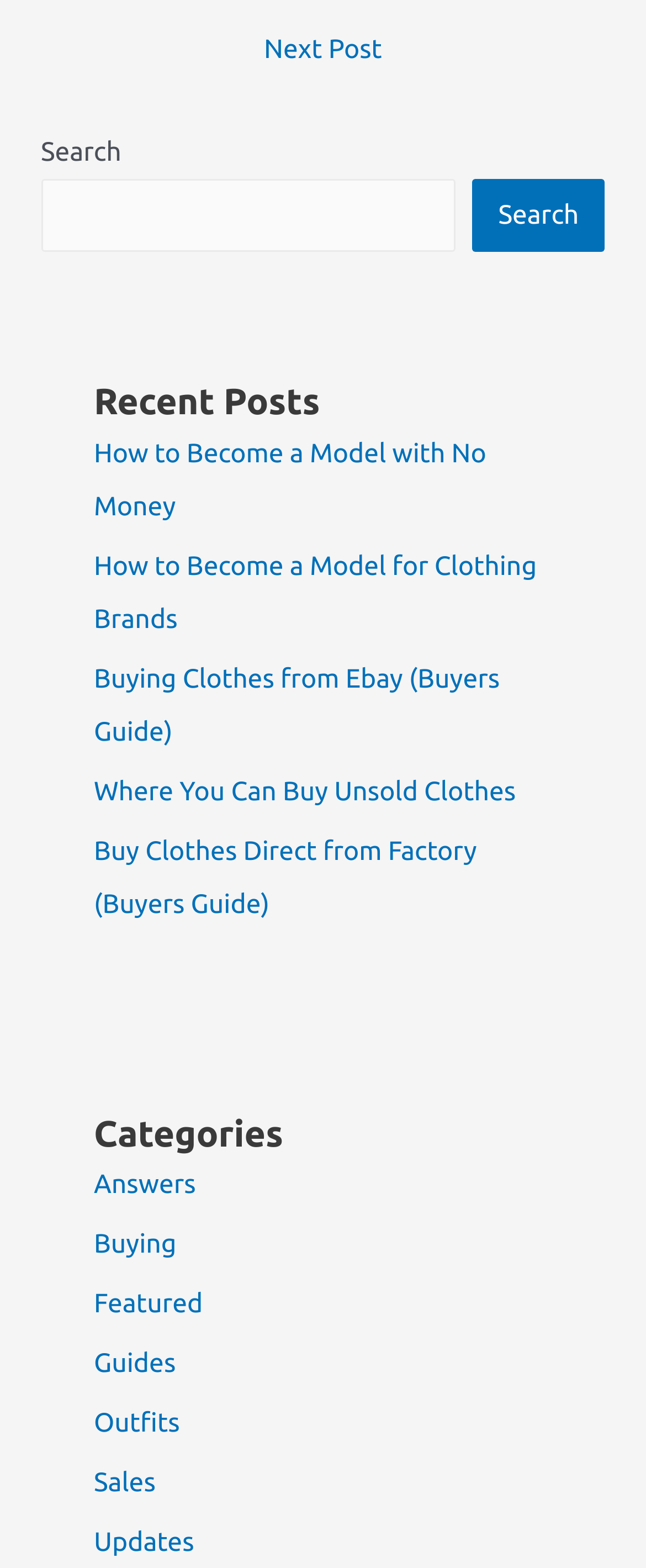Using the provided element description: "Next Post →", identify the bounding box coordinates. The coordinates should be four floats between 0 and 1 in the order [left, top, right, bottom].

[0.046, 0.014, 0.954, 0.053]